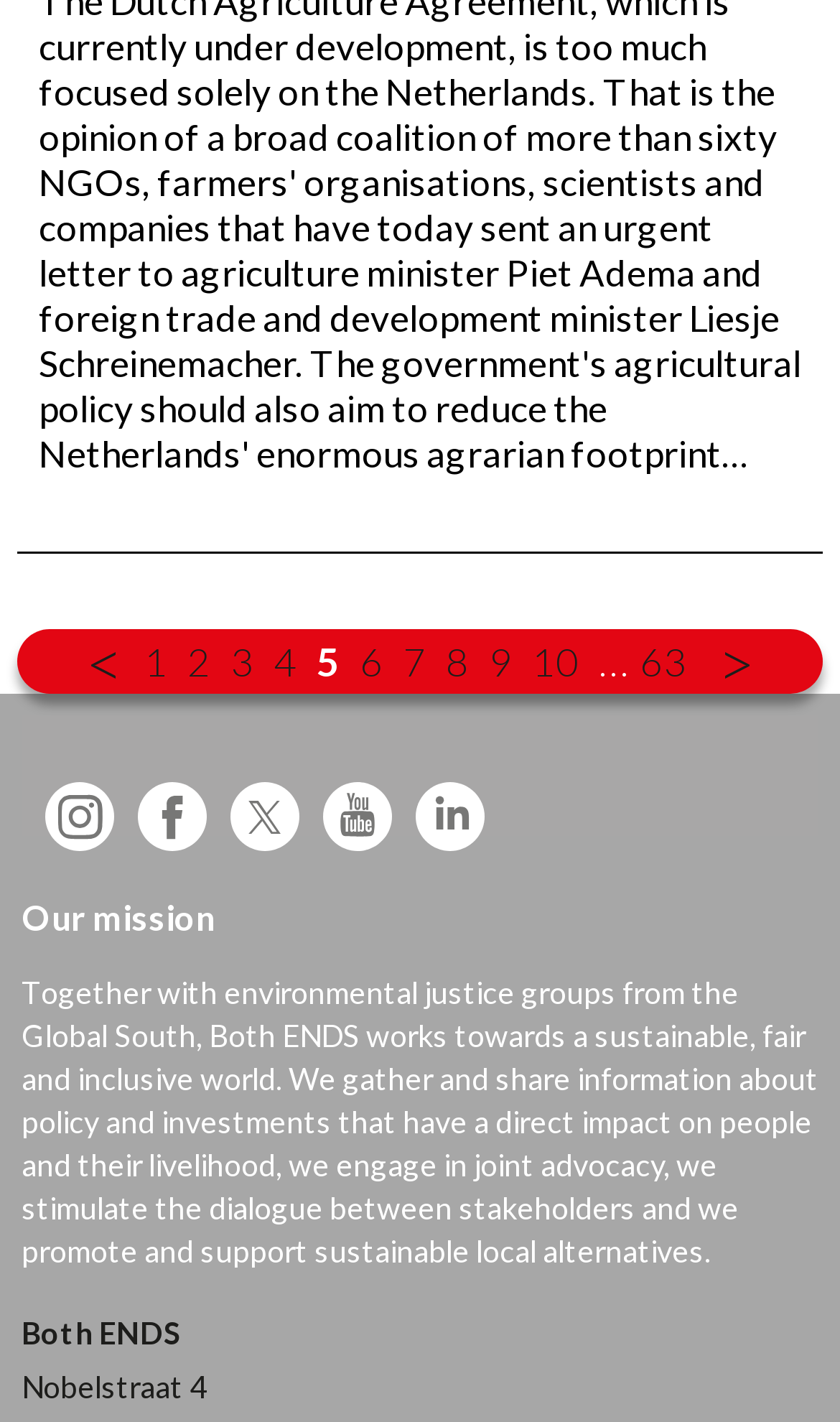Please identify the bounding box coordinates of the area that needs to be clicked to follow this instruction: "go to Youtube".

[0.382, 0.578, 0.467, 0.604]